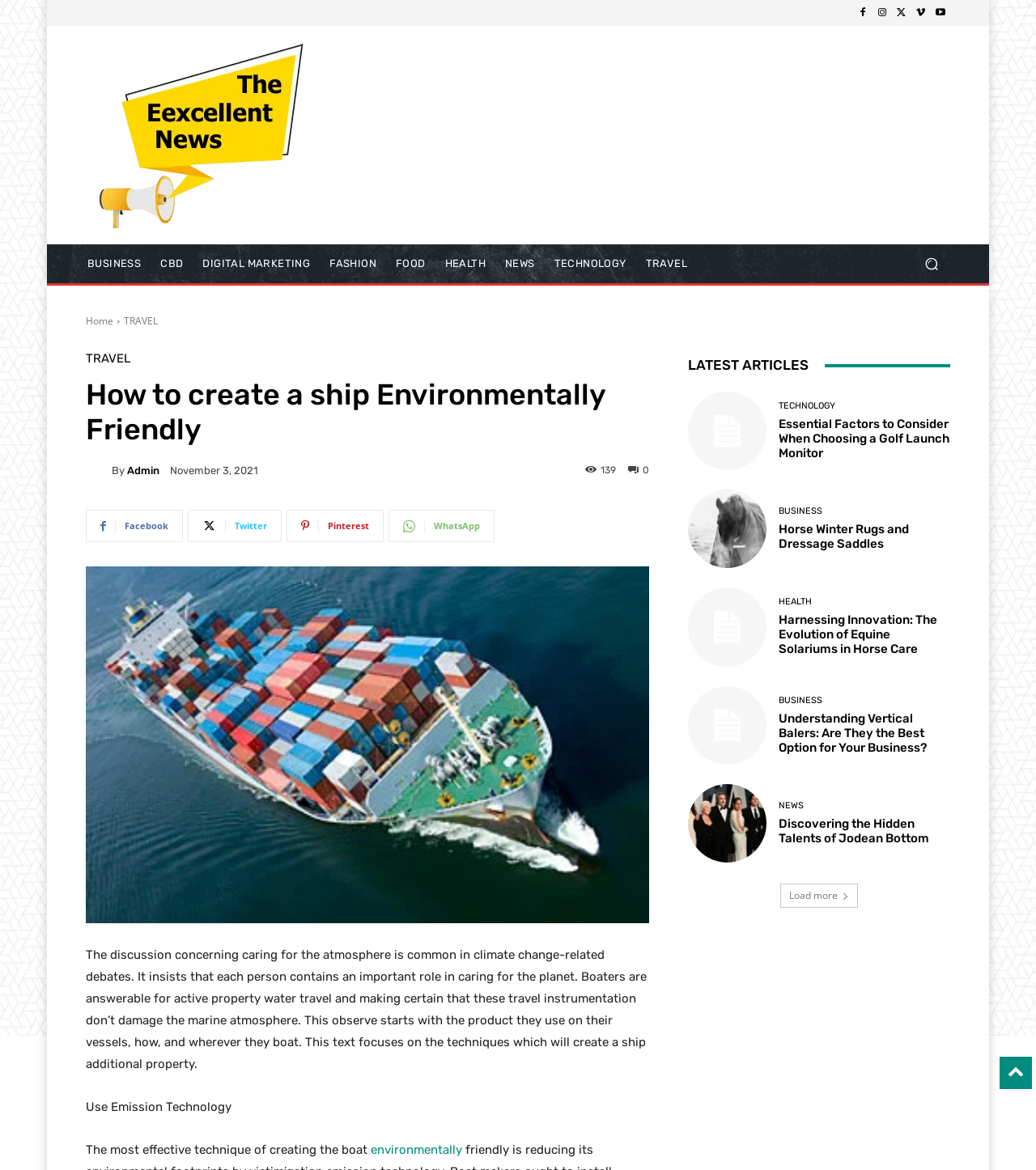Can you determine the bounding box coordinates of the area that needs to be clicked to fulfill the following instruction: "Click the 'Search' button"?

[0.881, 0.209, 0.917, 0.242]